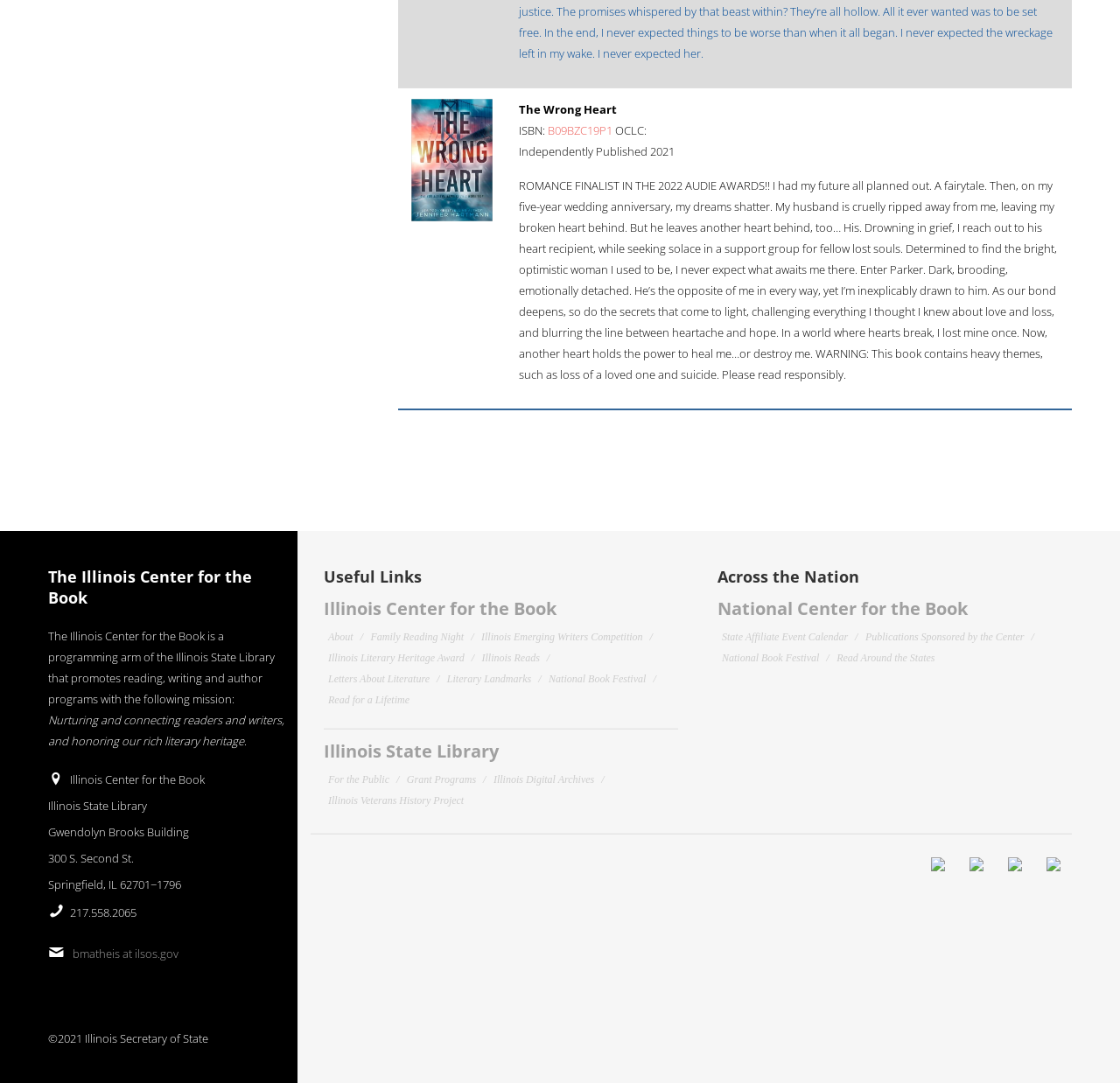Give a one-word or one-phrase response to the question: 
What is the address of the Illinois State Library?

300 S. Second St., Springfield, IL 62701−1796